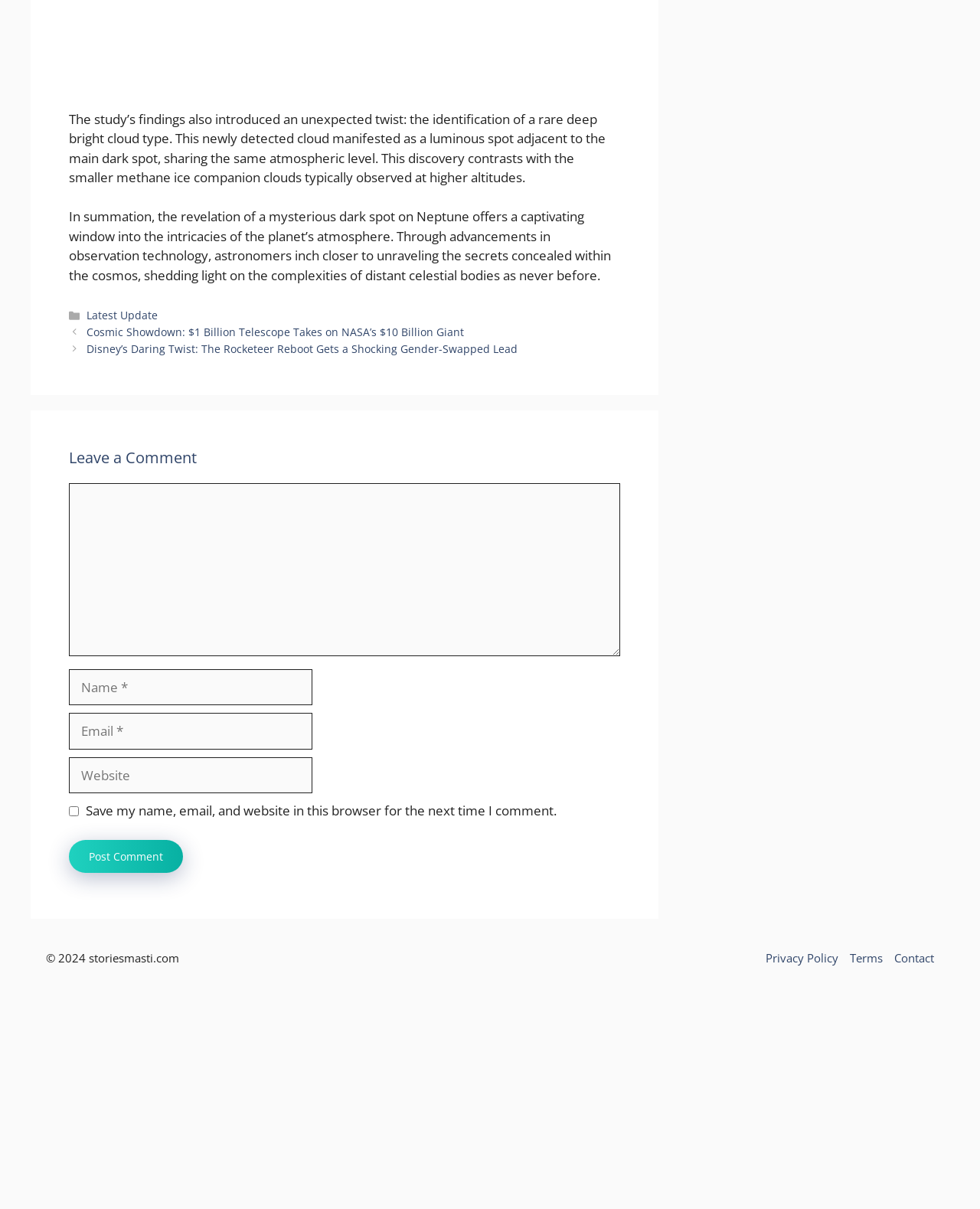Please provide a brief answer to the question using only one word or phrase: 
What are the categories of posts available?

Not specified